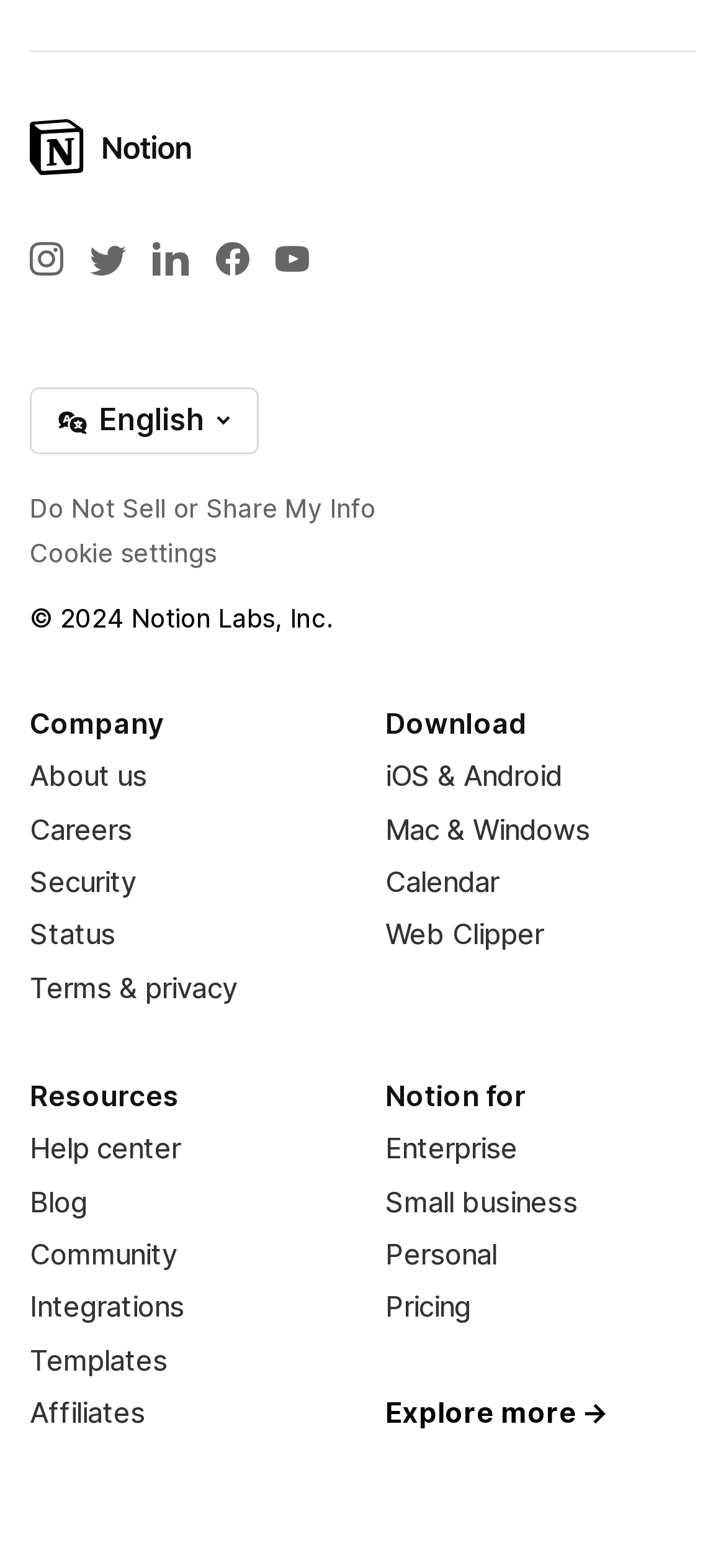What are the available resources?
Look at the image and respond with a single word or a short phrase.

Help center, Blog, Community, Integrations, Templates, Affiliates